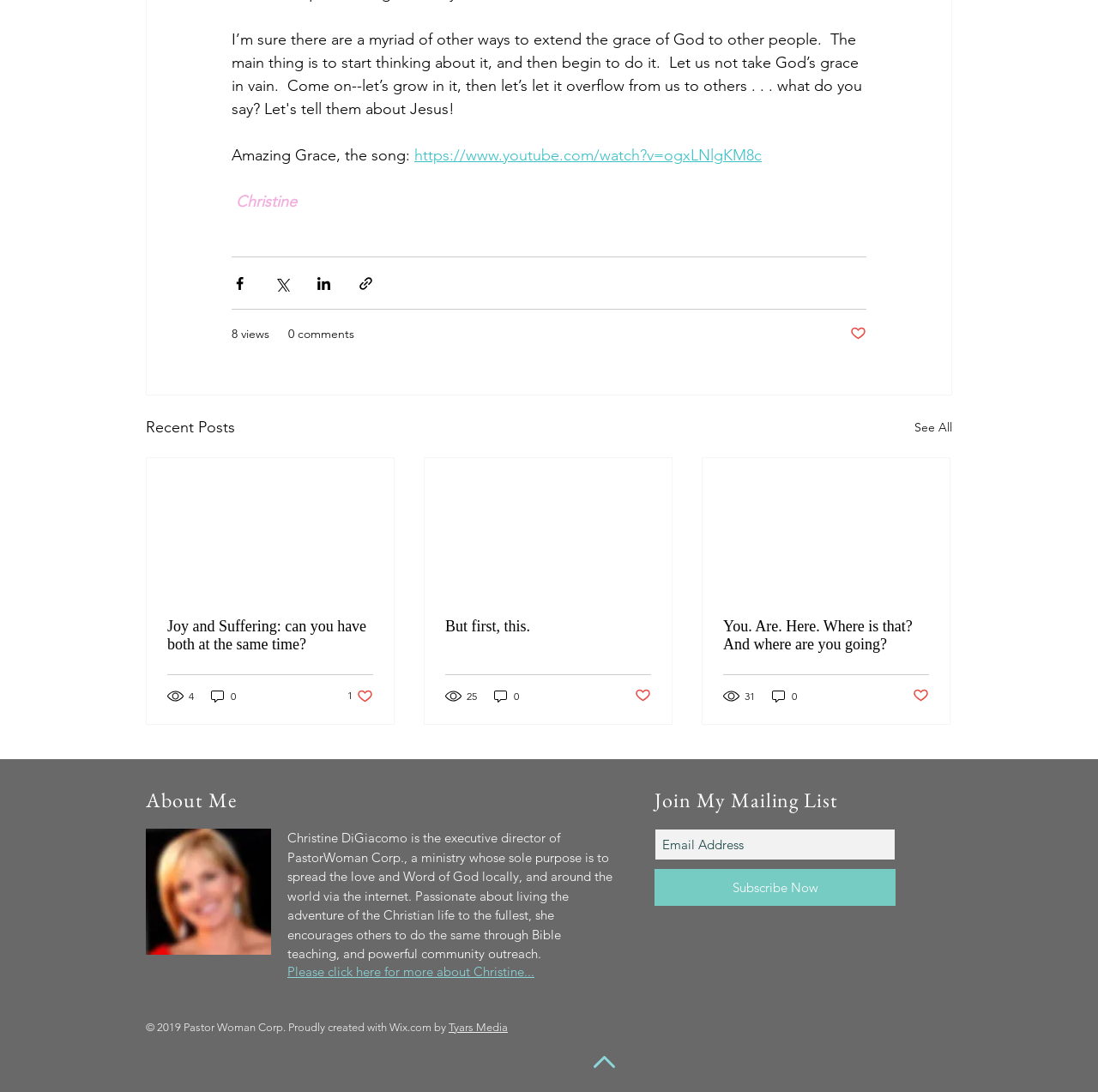Specify the bounding box coordinates of the area to click in order to follow the given instruction: "Subscribe to the mailing list."

[0.596, 0.796, 0.816, 0.83]